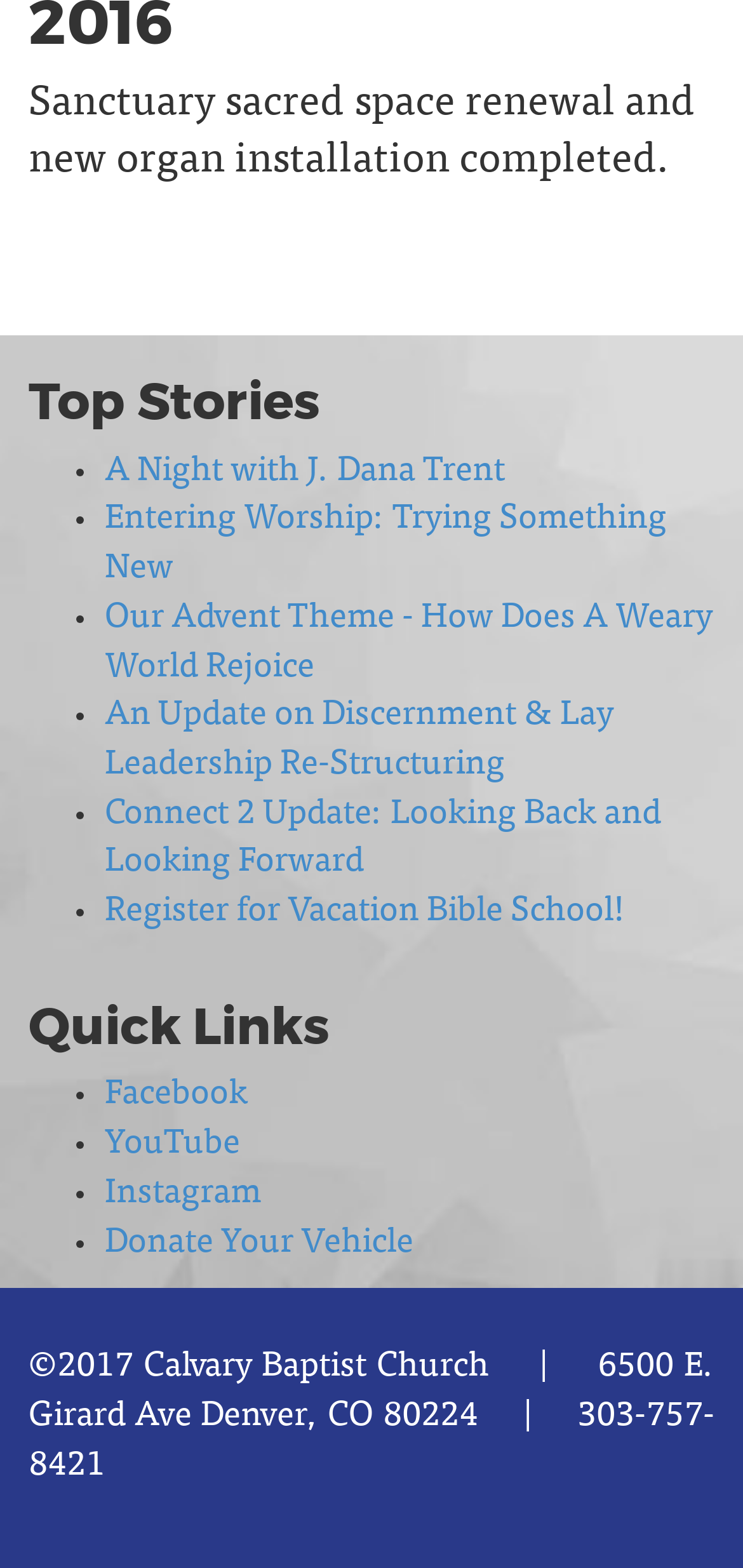Please reply to the following question using a single word or phrase: 
What is the name of the church?

Calvary Baptist Church